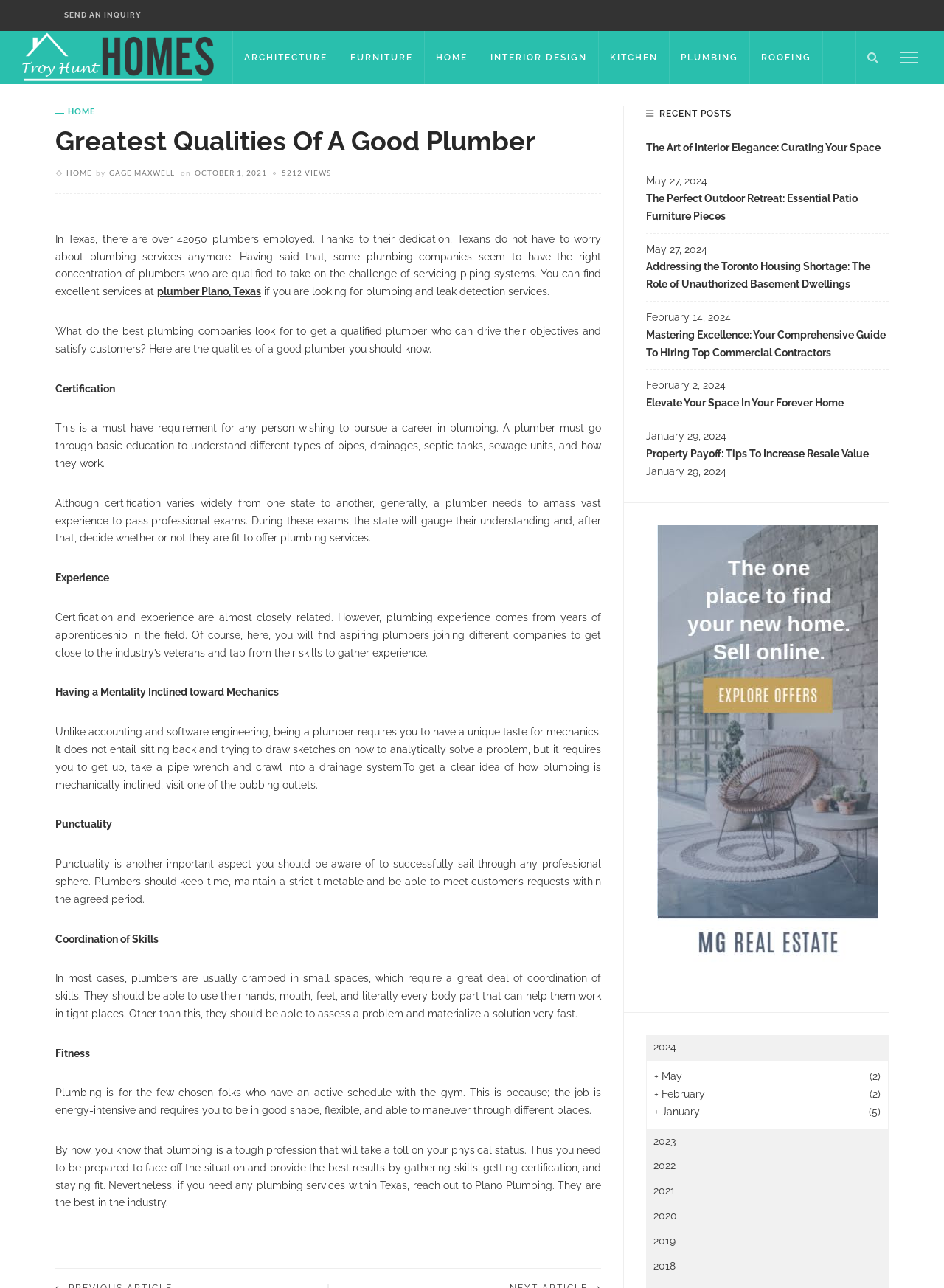Pinpoint the bounding box coordinates of the clickable element needed to complete the instruction: "Read the article about 'Greatest Qualities Of A Good Plumber'". The coordinates should be provided as four float numbers between 0 and 1: [left, top, right, bottom].

[0.059, 0.099, 0.637, 0.121]